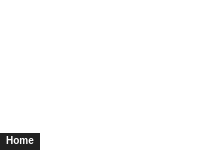Offer a meticulous description of the image.

This image features a navigation button labeled "Home," designed with a simple black background and white text. Positioned at the bottom-left corner of a webpage, this button serves as a quick link for users to return to the homepage. The minimalist design emphasizes usability, allowing for easy navigation within the site. The presence of this button indicates a user-friendly interface, aimed at enhancing the browsing experience for visitors seeking to explore various content related to mobile games and applications.